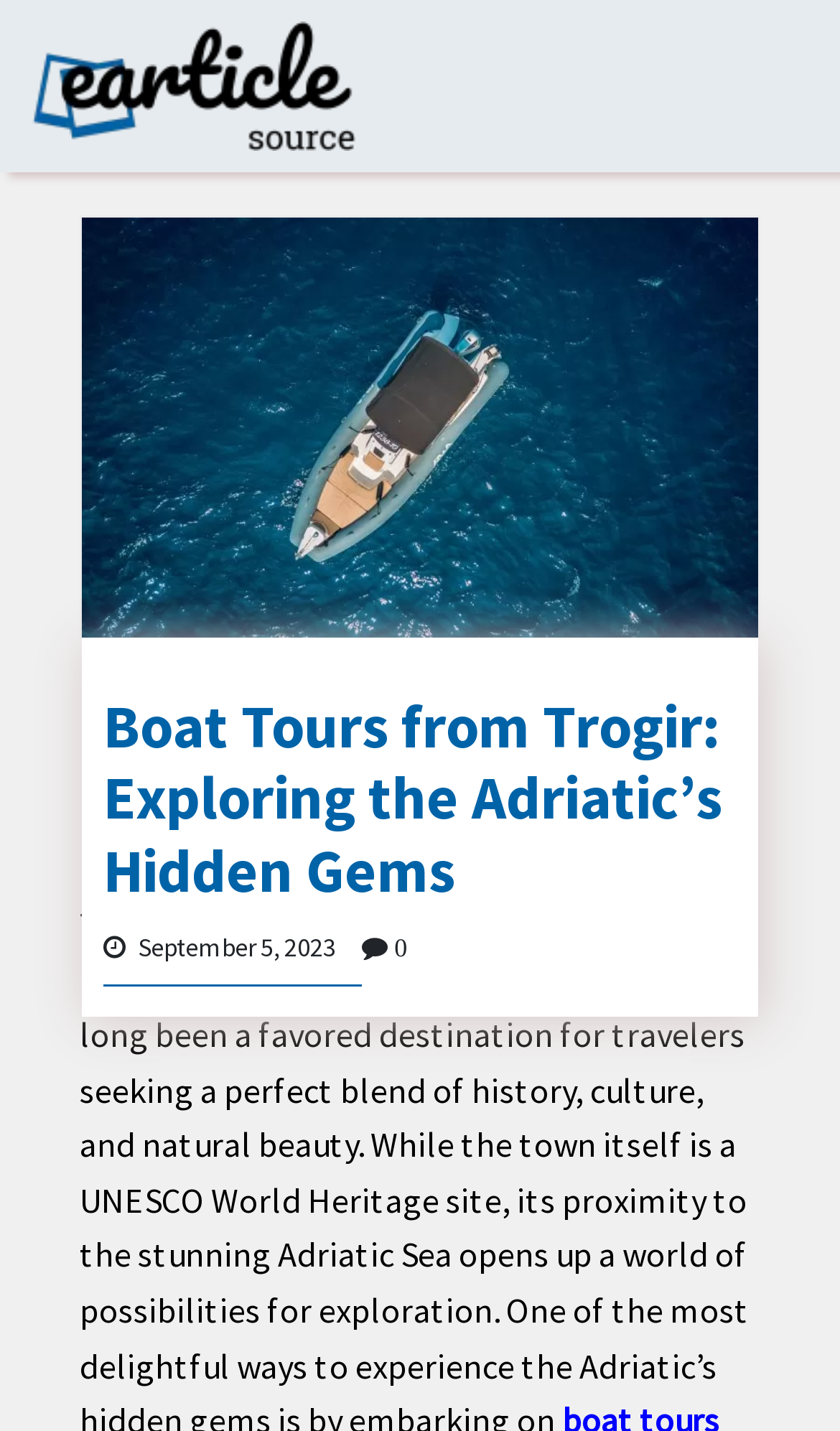Identify the bounding box of the HTML element described here: "Click here". Provide the coordinates as four float numbers between 0 and 1: [left, top, right, bottom].

None